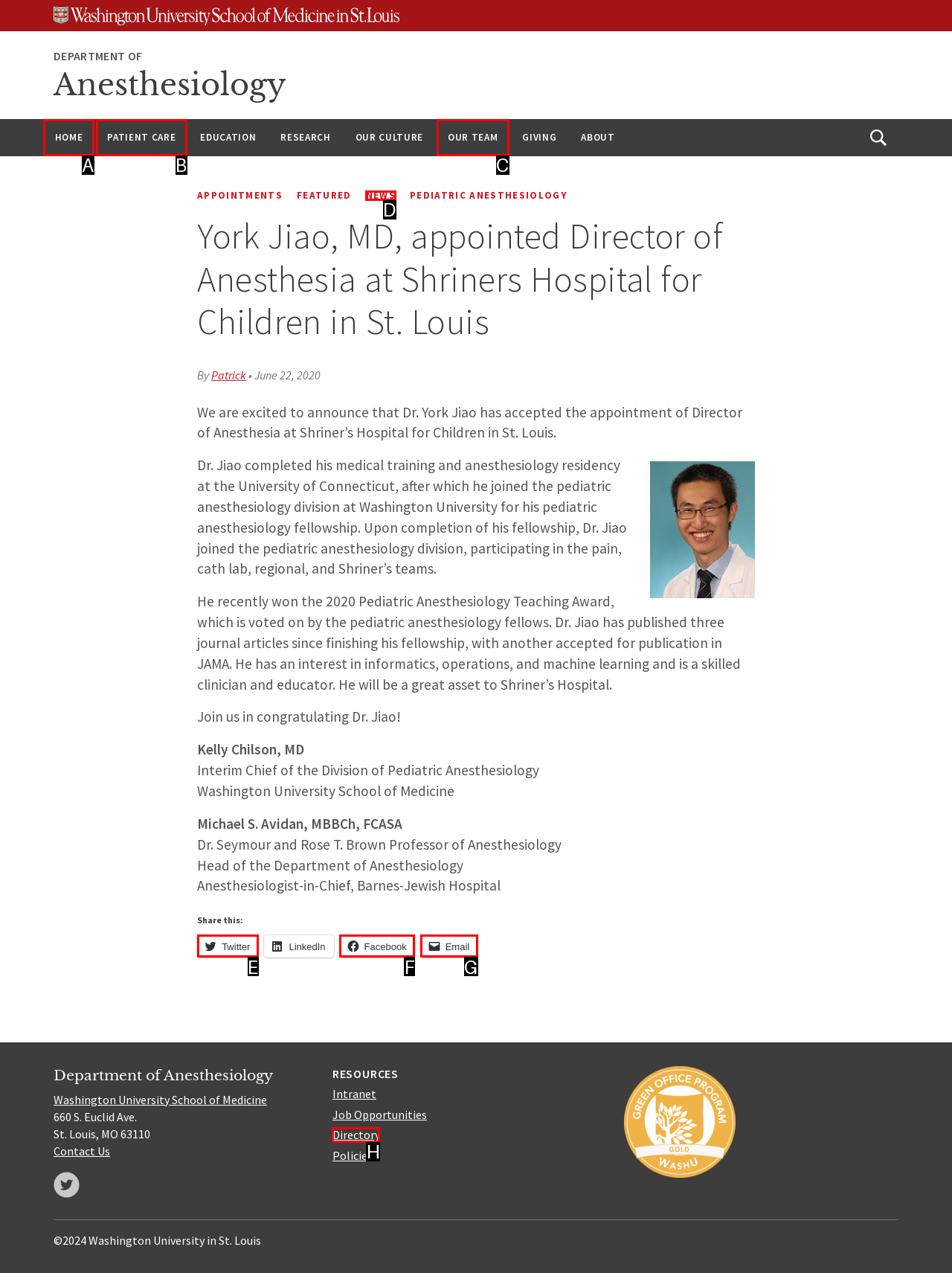Find the option that matches this description: Our Team
Provide the corresponding letter directly.

C